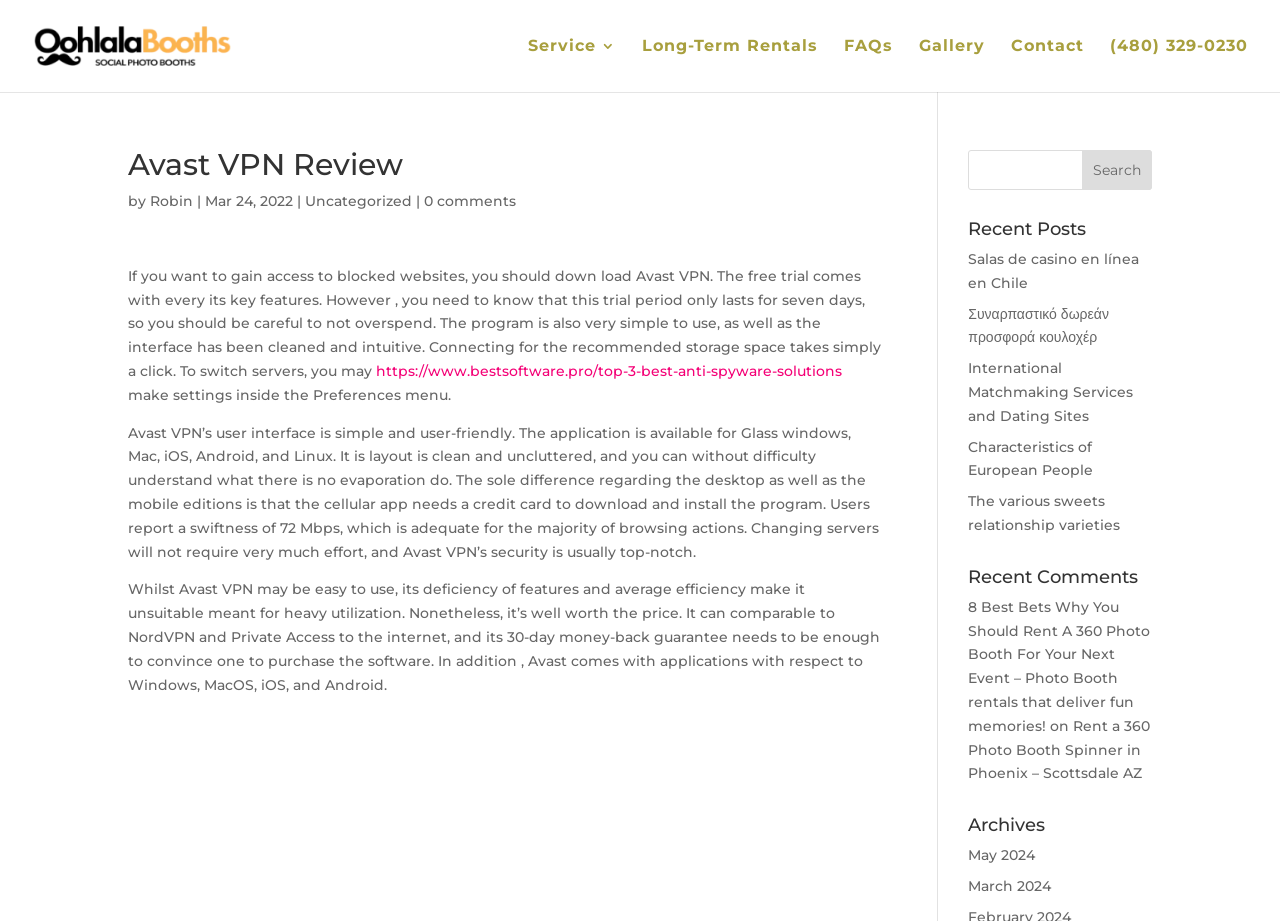Can you show the bounding box coordinates of the region to click on to complete the task described in the instruction: "Check the 'Recent Posts'"?

[0.756, 0.239, 0.9, 0.269]